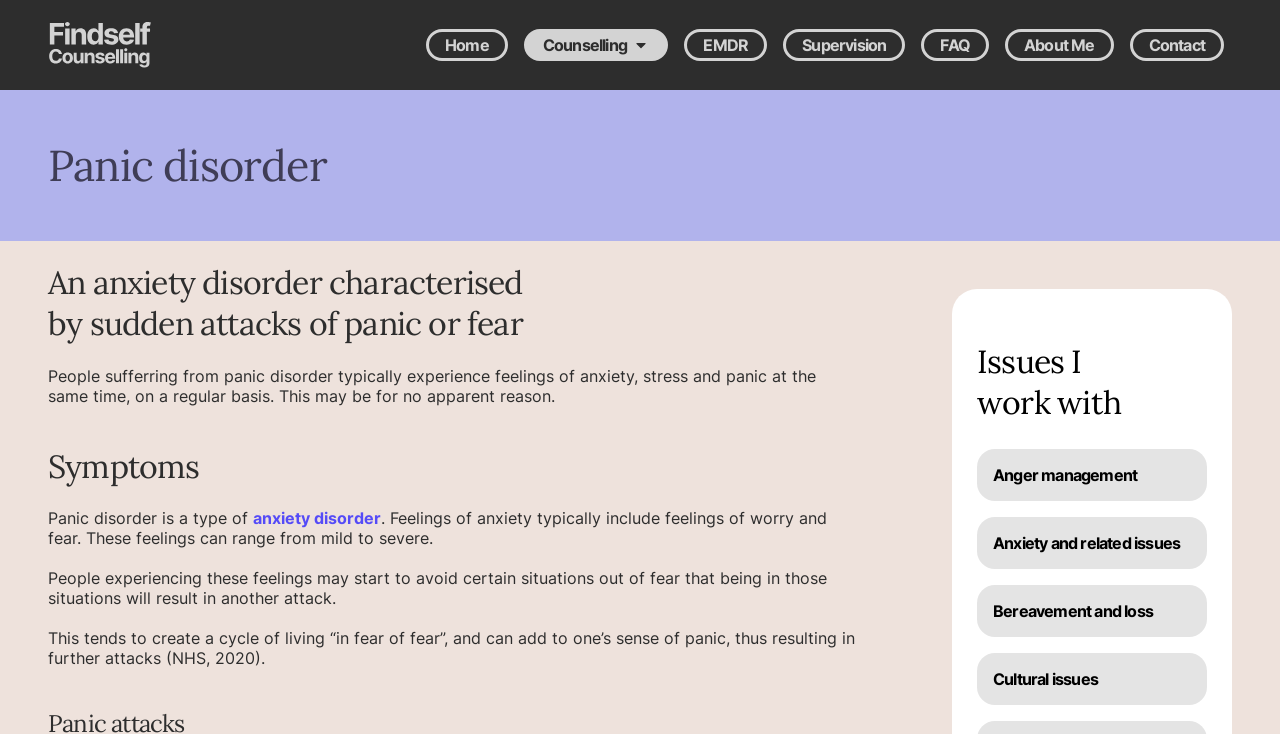Locate the bounding box coordinates of the area that needs to be clicked to fulfill the following instruction: "Browse category 'Dictionary'". The coordinates should be in the format of four float numbers between 0 and 1, namely [left, top, right, bottom].

None